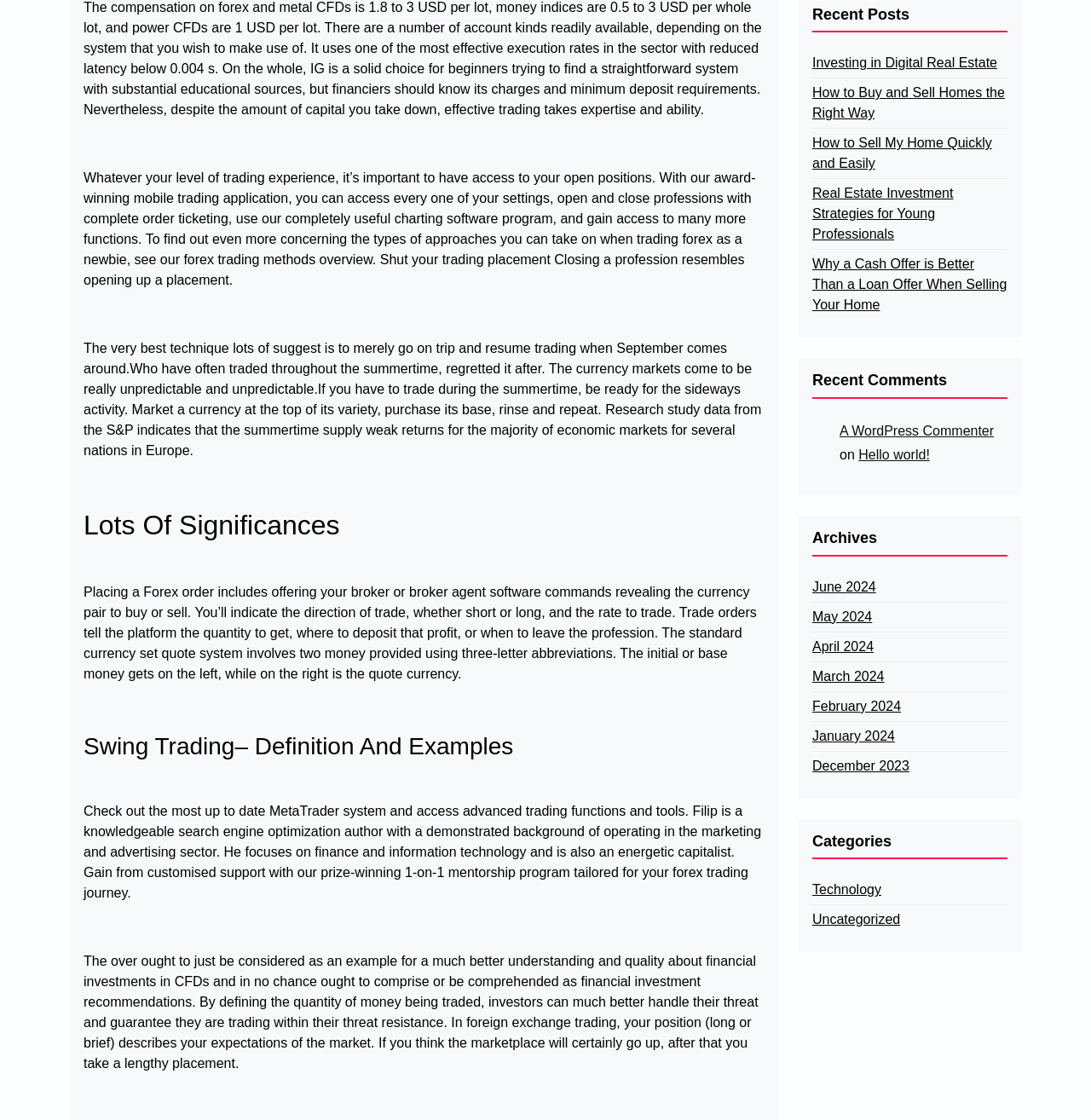Given the description "Technology", provide the bounding box coordinates of the corresponding UI element.

[0.745, 0.786, 0.808, 0.804]